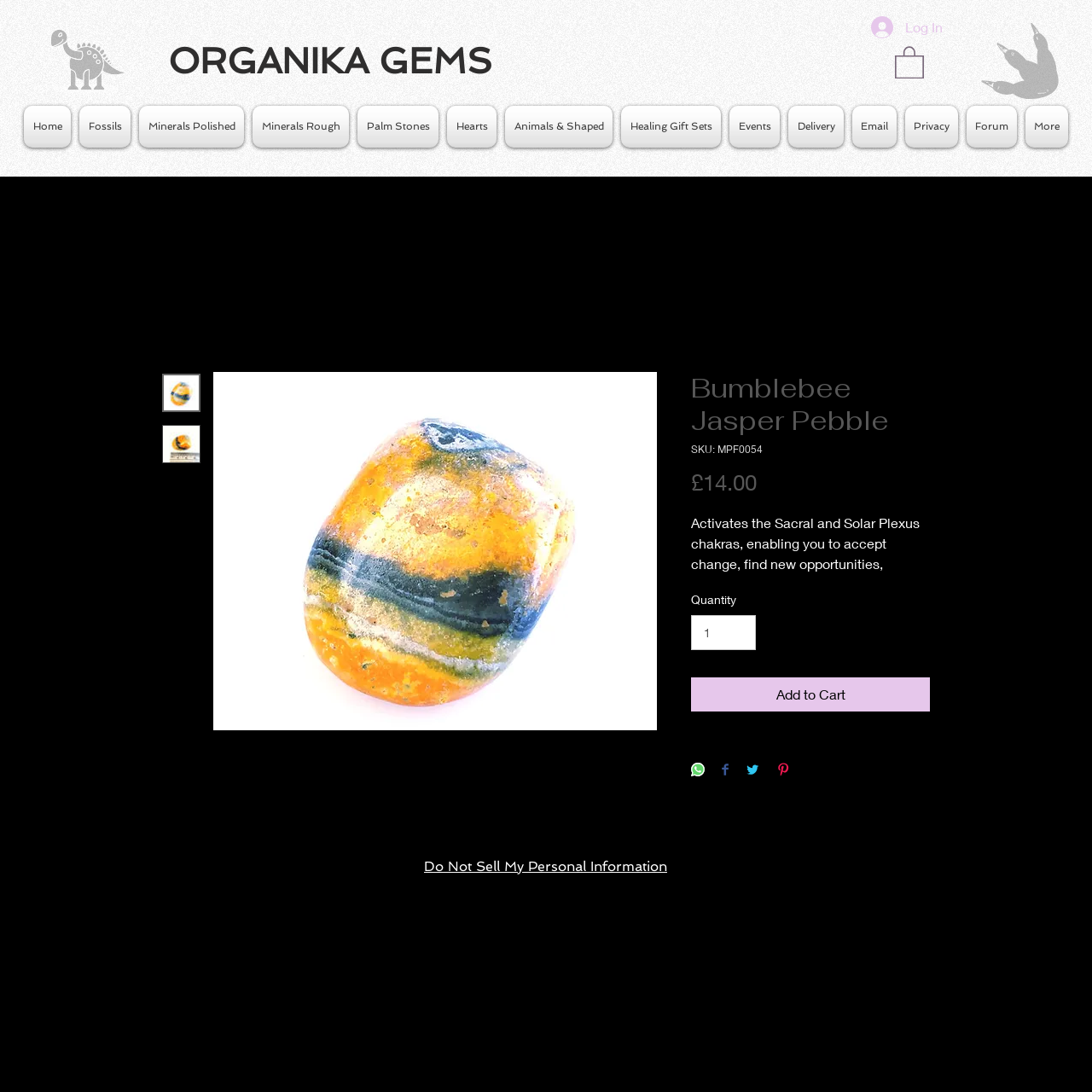What can you do with the product?
Answer the question with a single word or phrase, referring to the image.

Activate Sacral and Solar Plexus chakras